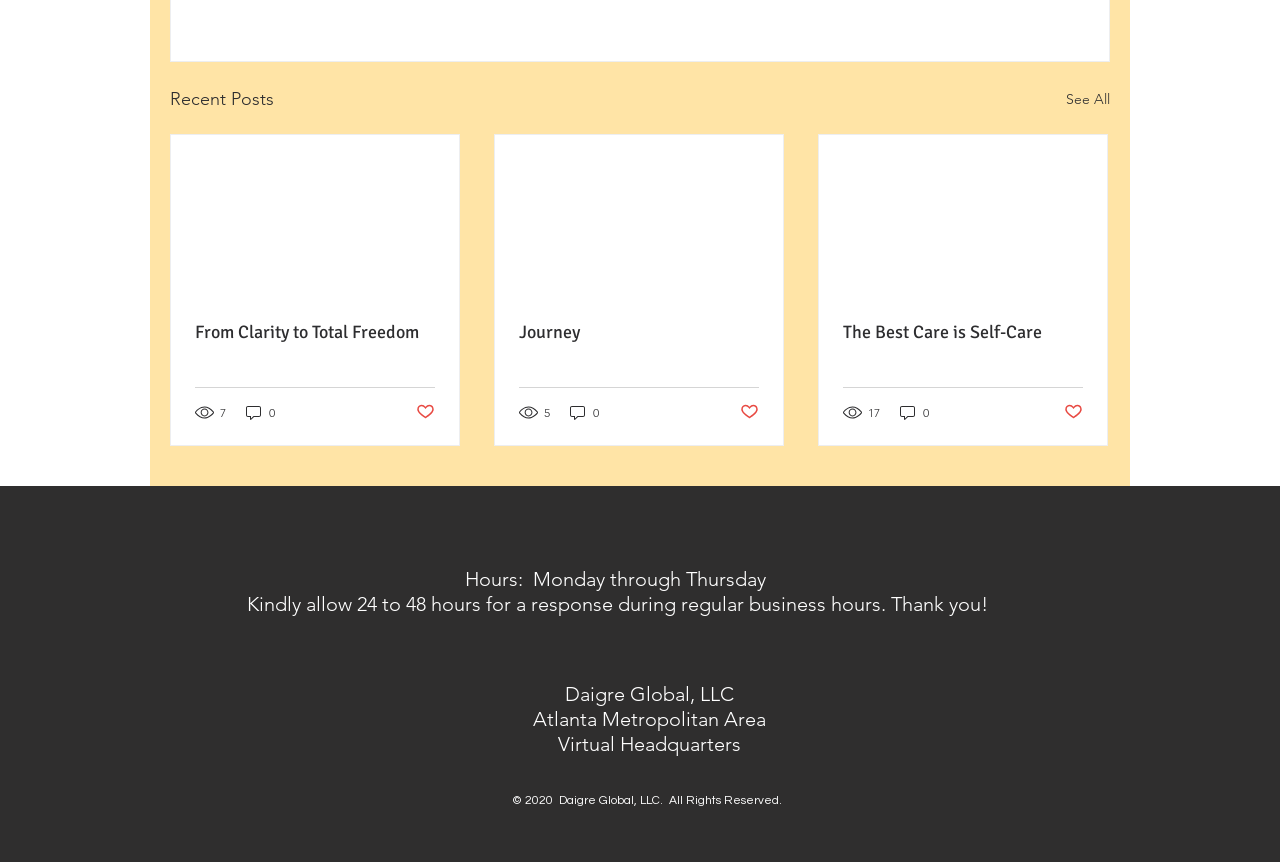What is the company name mentioned at the bottom of the webpage?
By examining the image, provide a one-word or phrase answer.

Daigre Global, LLC